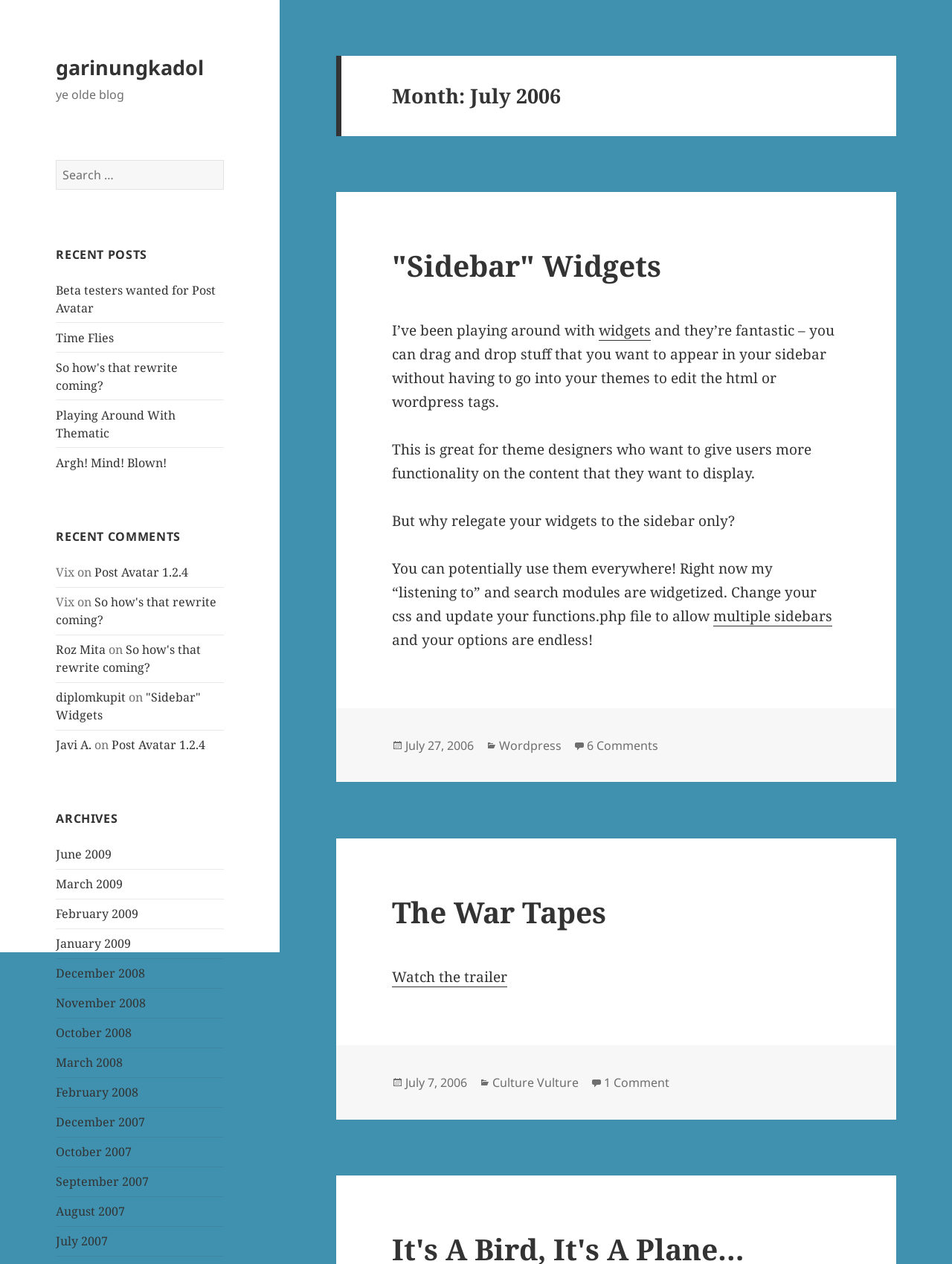Identify the bounding box coordinates of the clickable region necessary to fulfill the following instruction: "Search for something". The bounding box coordinates should be four float numbers between 0 and 1, i.e., [left, top, right, bottom].

[0.059, 0.126, 0.235, 0.15]